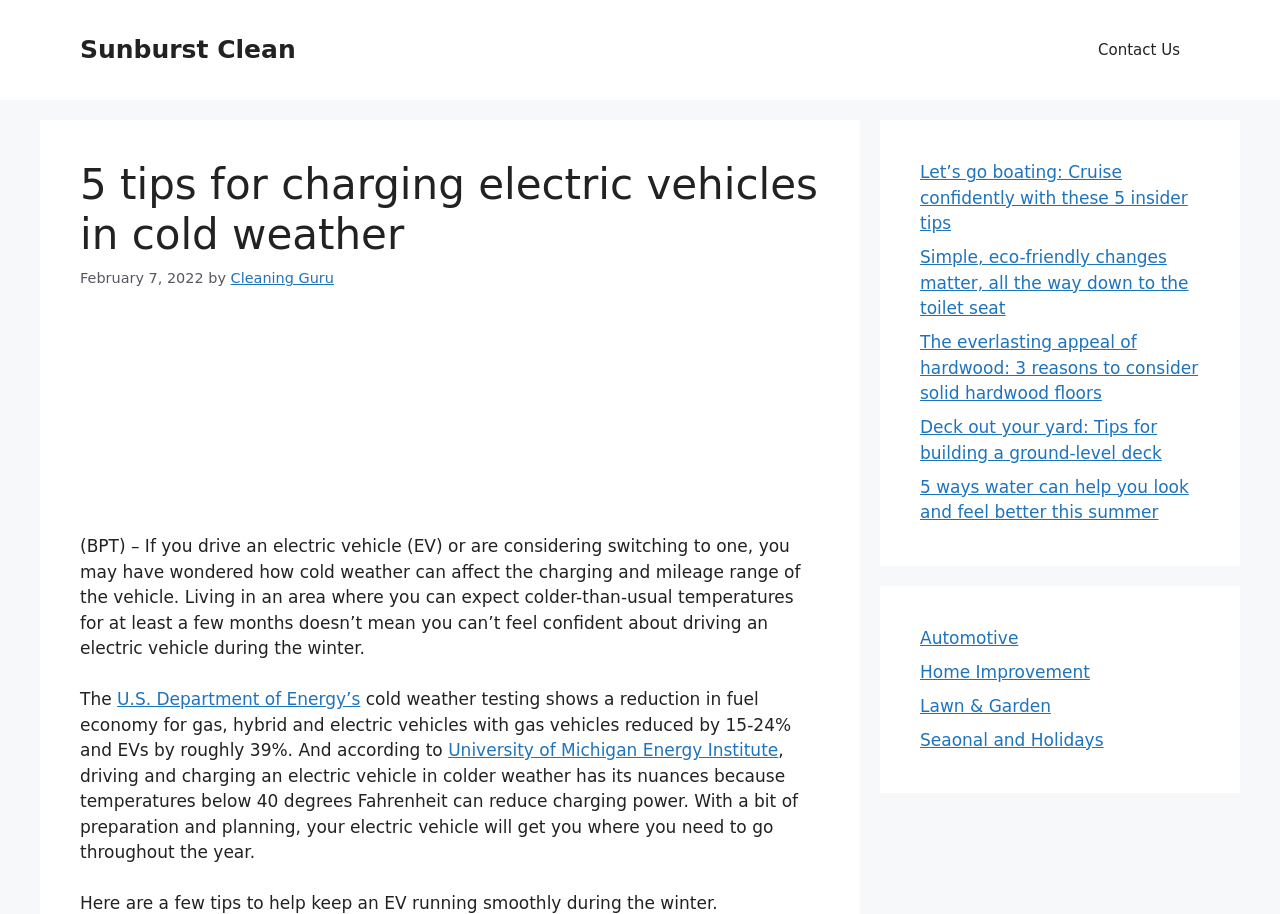Please specify the bounding box coordinates of the area that should be clicked to accomplish the following instruction: "Read the article by 'Cleaning Guru'". The coordinates should consist of four float numbers between 0 and 1, i.e., [left, top, right, bottom].

[0.18, 0.295, 0.261, 0.313]